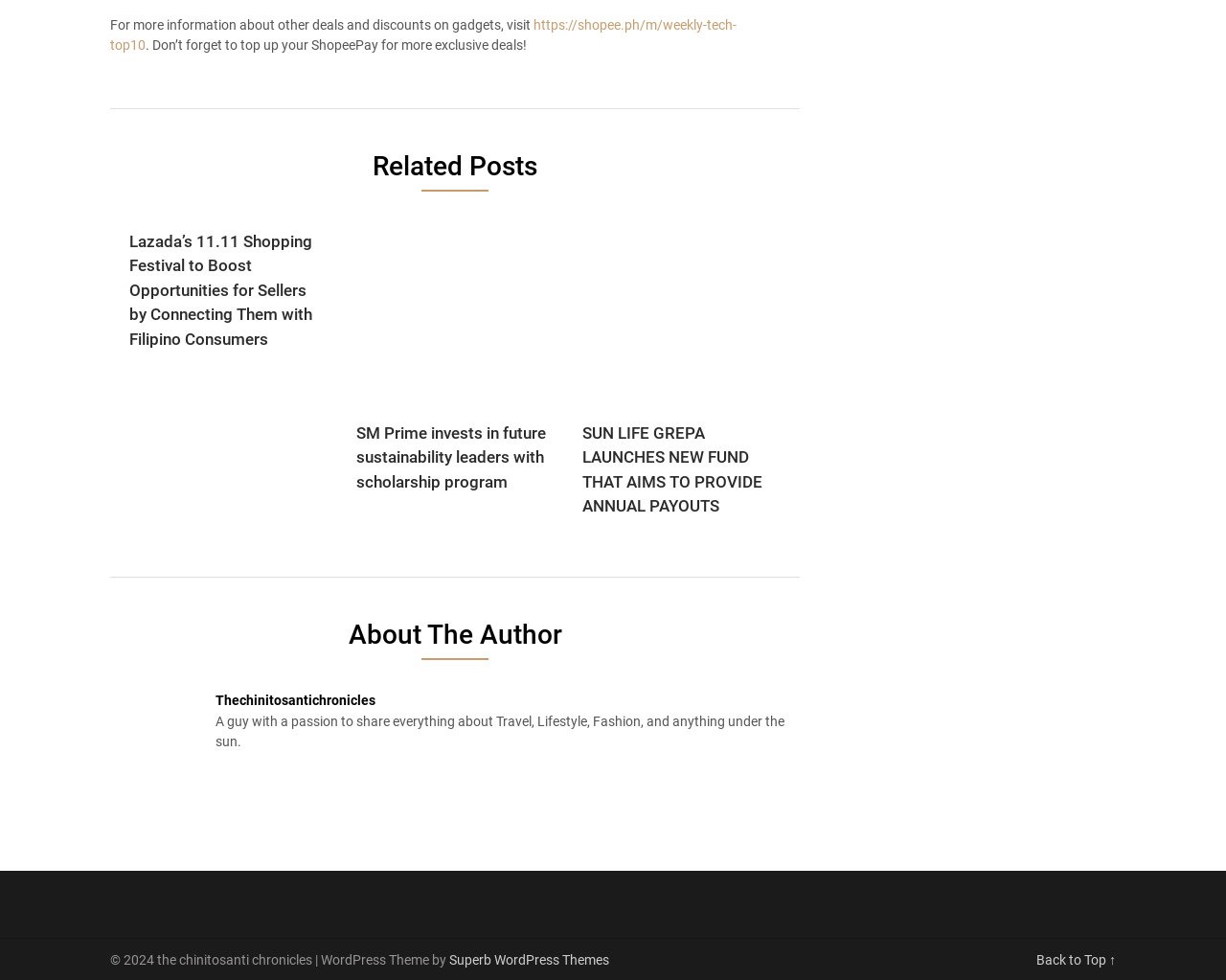Please provide a detailed answer to the question below based on the screenshot: 
How many links are there in the first related post?

I looked at the first article element under the 'Related Posts' heading and found one link element with the text 'Lazada’s 11.11 Shopping Festival to Boost Opportunities for Sellers by Connecting Them with Filipino Consumers'.